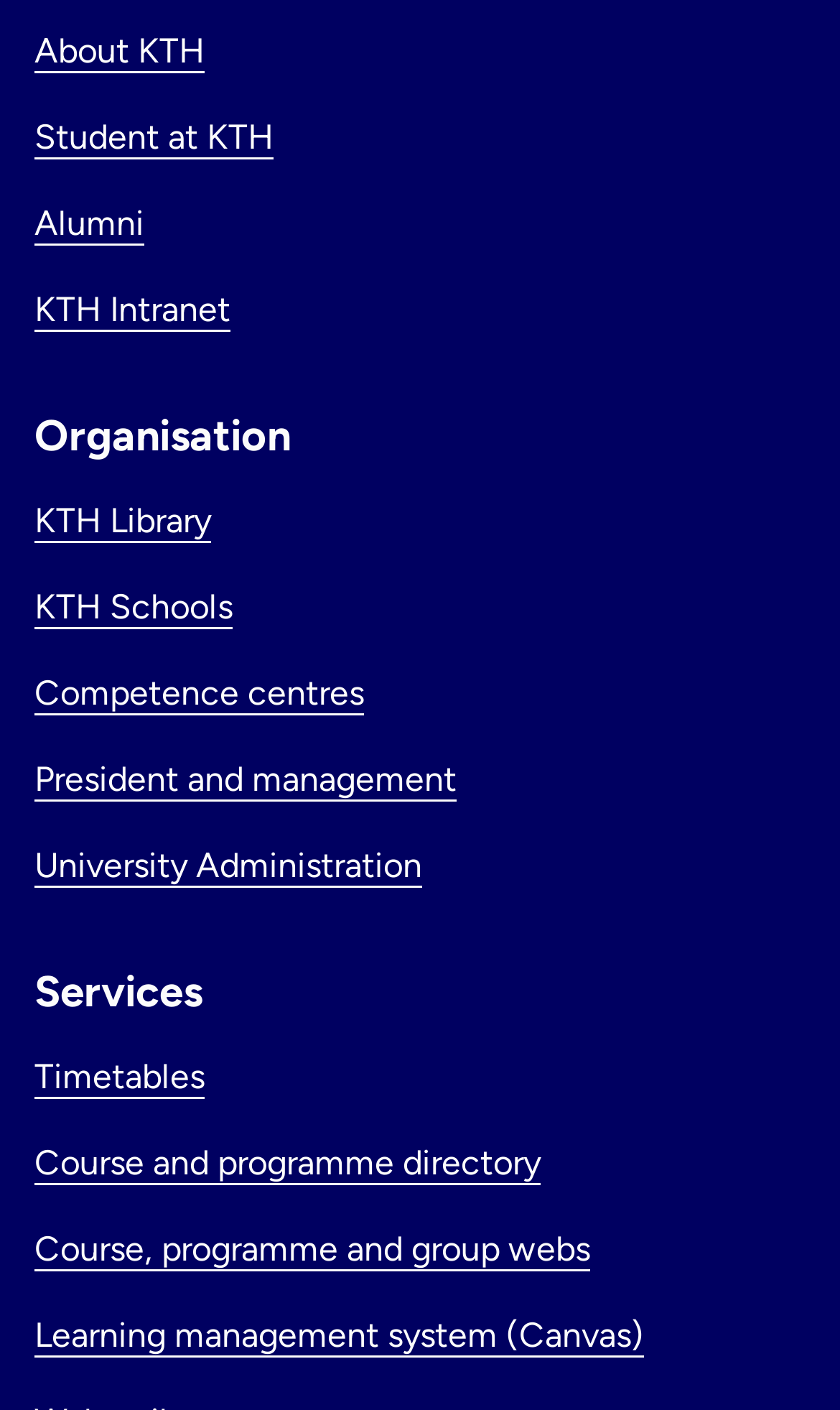Respond concisely with one word or phrase to the following query:
What is the first link on the webpage?

About KTH